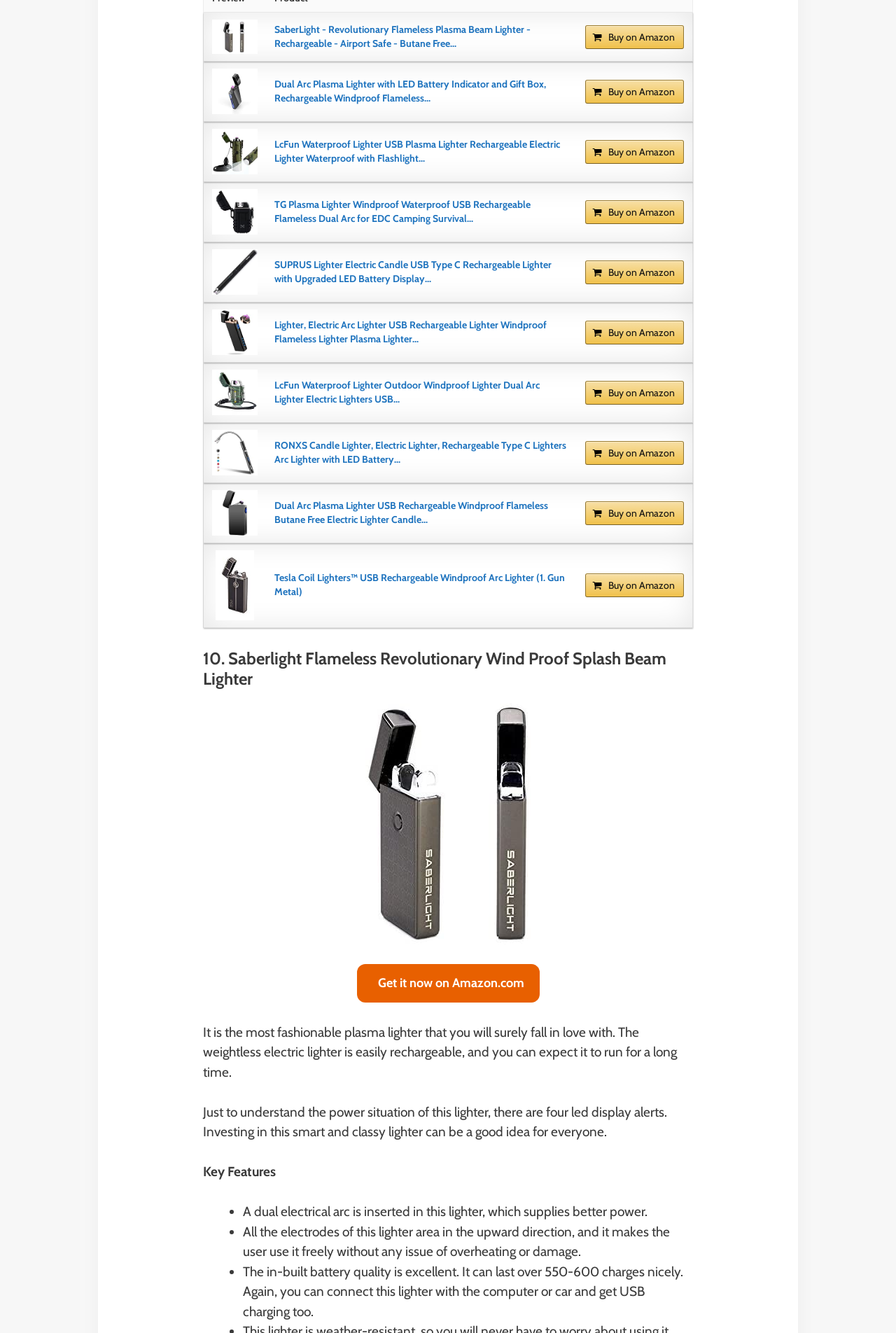Answer the question using only one word or a concise phrase: Where can I buy these lighters?

Amazon